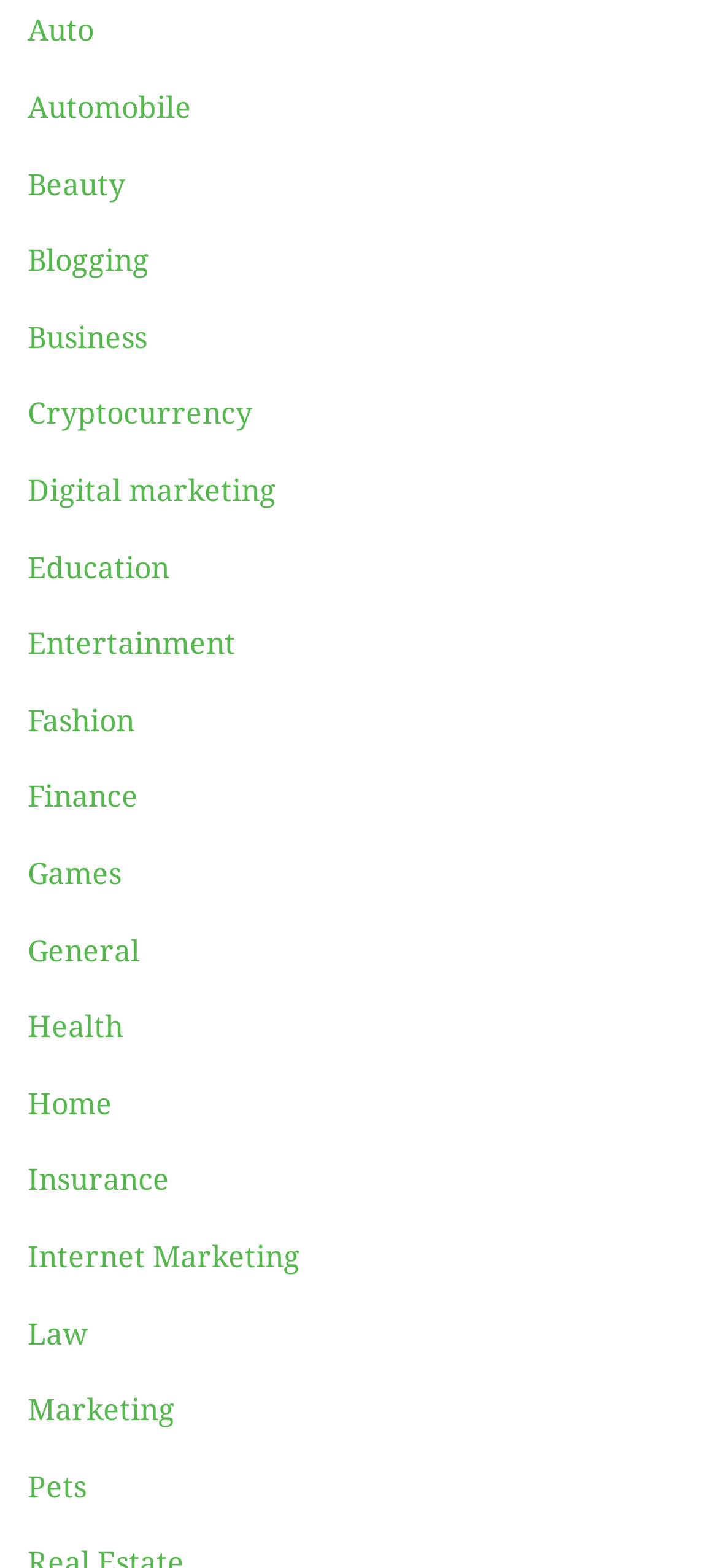Determine the bounding box coordinates of the clickable area required to perform the following instruction: "Learn about Health". The coordinates should be represented as four float numbers between 0 and 1: [left, top, right, bottom].

[0.038, 0.644, 0.172, 0.666]